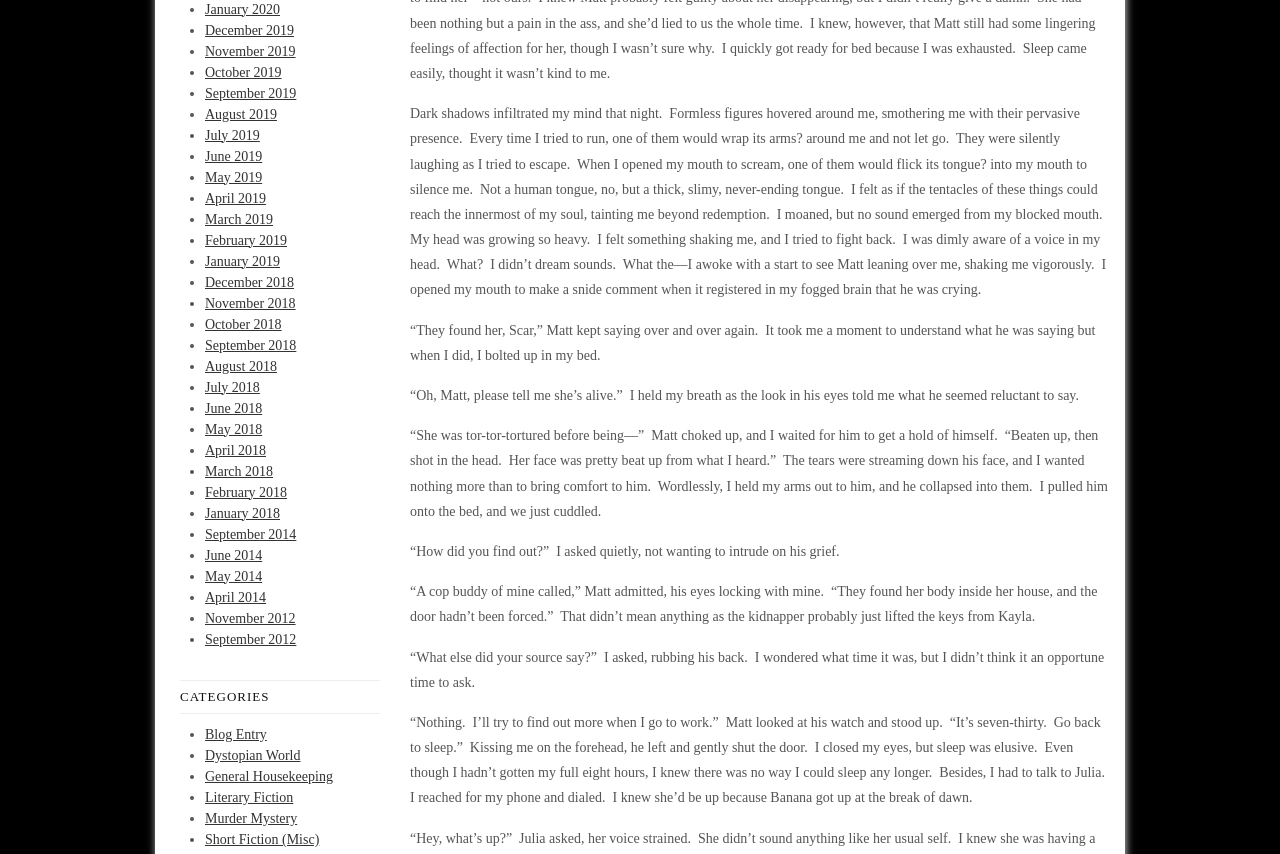How many categories are listed? Based on the screenshot, please respond with a single word or phrase.

8